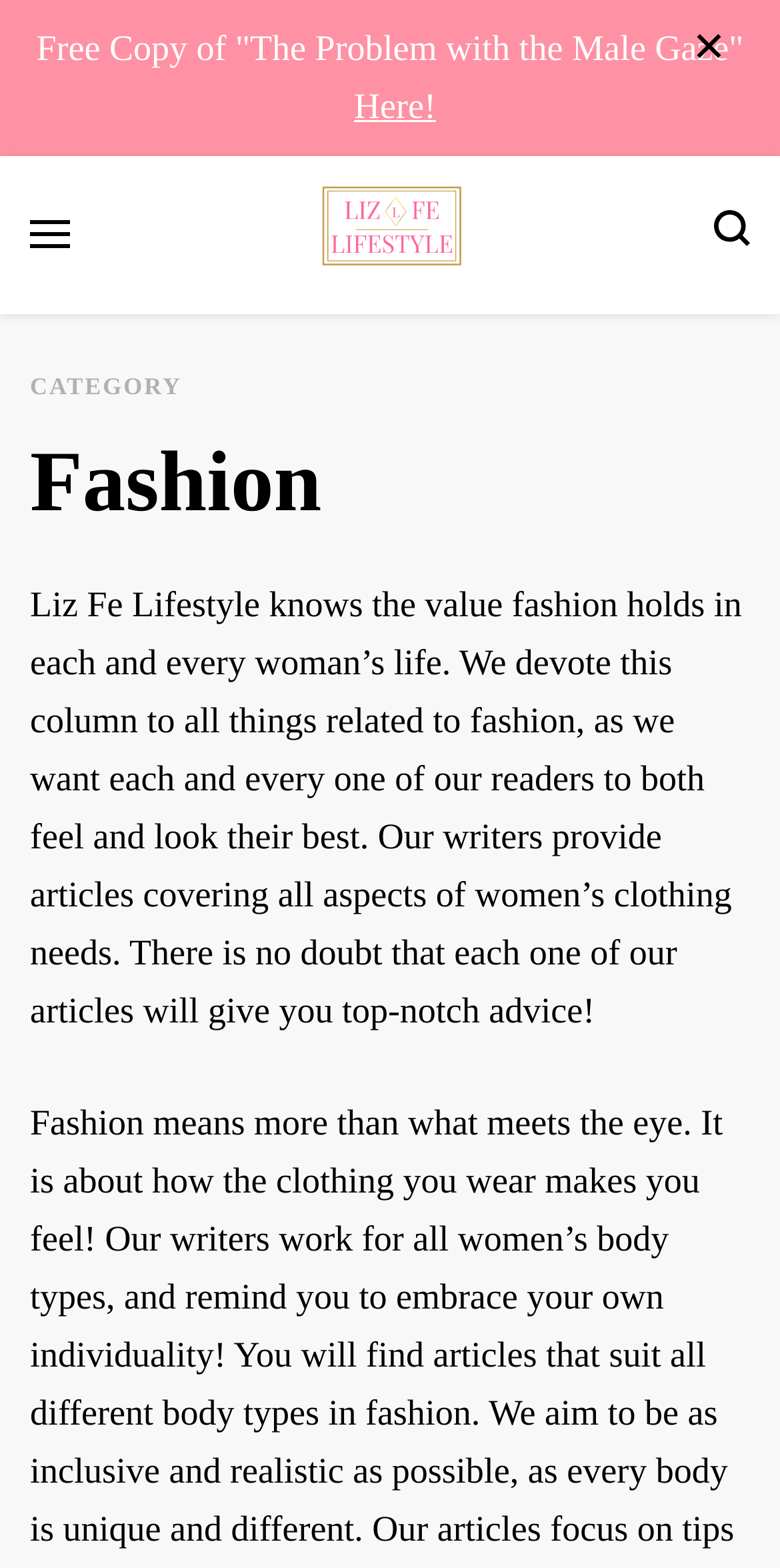Locate the bounding box of the user interface element based on this description: "parent_node: Liz Fe Lifestyle".

[0.413, 0.119, 0.592, 0.181]